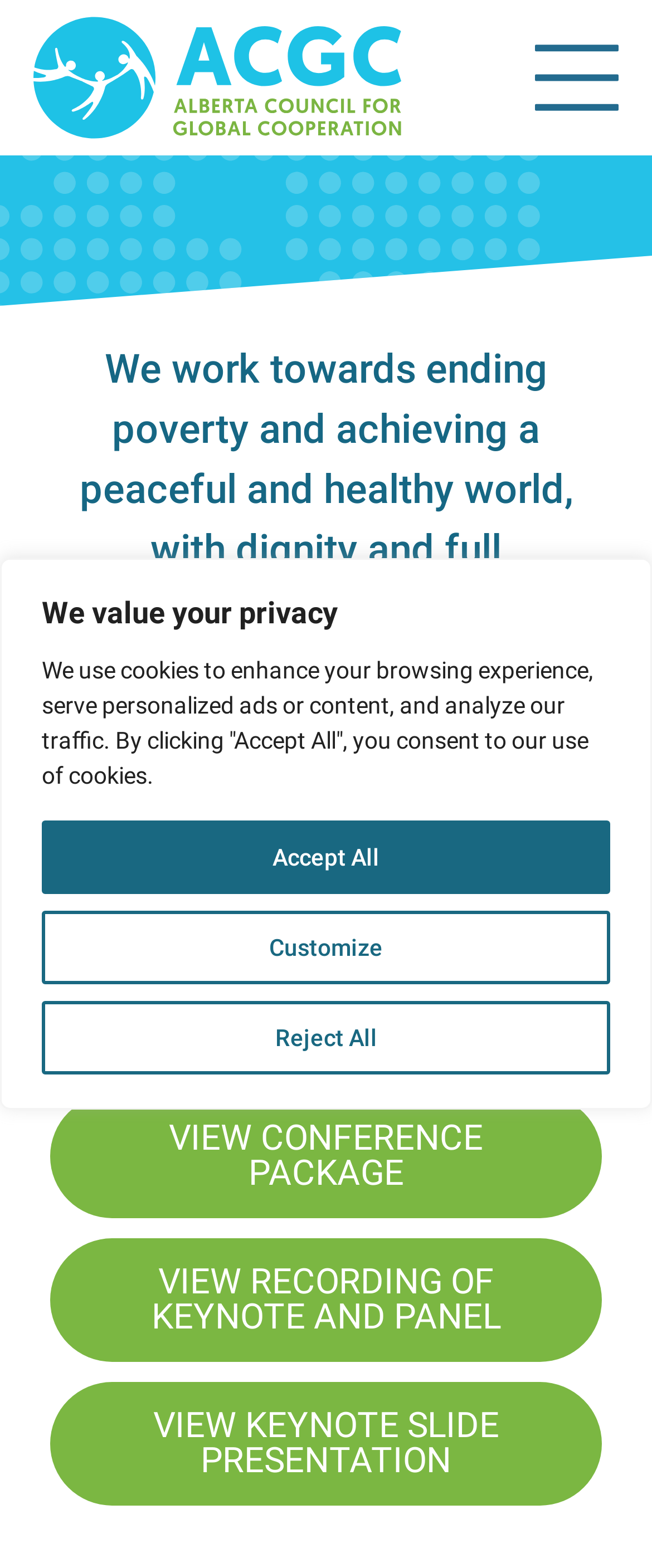How many links are available on the webpage?
Provide a concise answer using a single word or phrase based on the image.

4